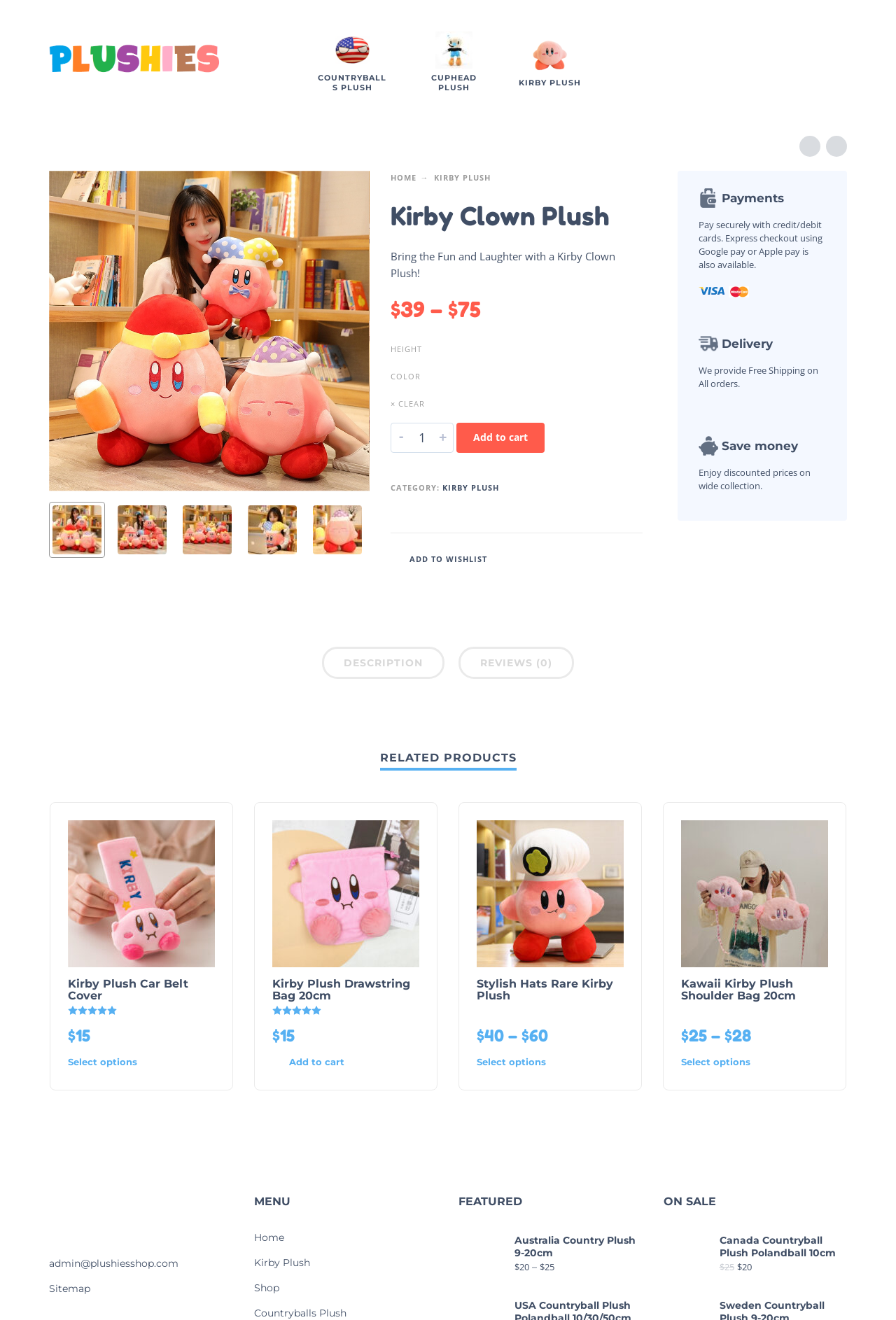Please determine the bounding box coordinates for the element that should be clicked to follow these instructions: "Click the 'Kirby Clown Plush' image".

[0.055, 0.129, 0.412, 0.372]